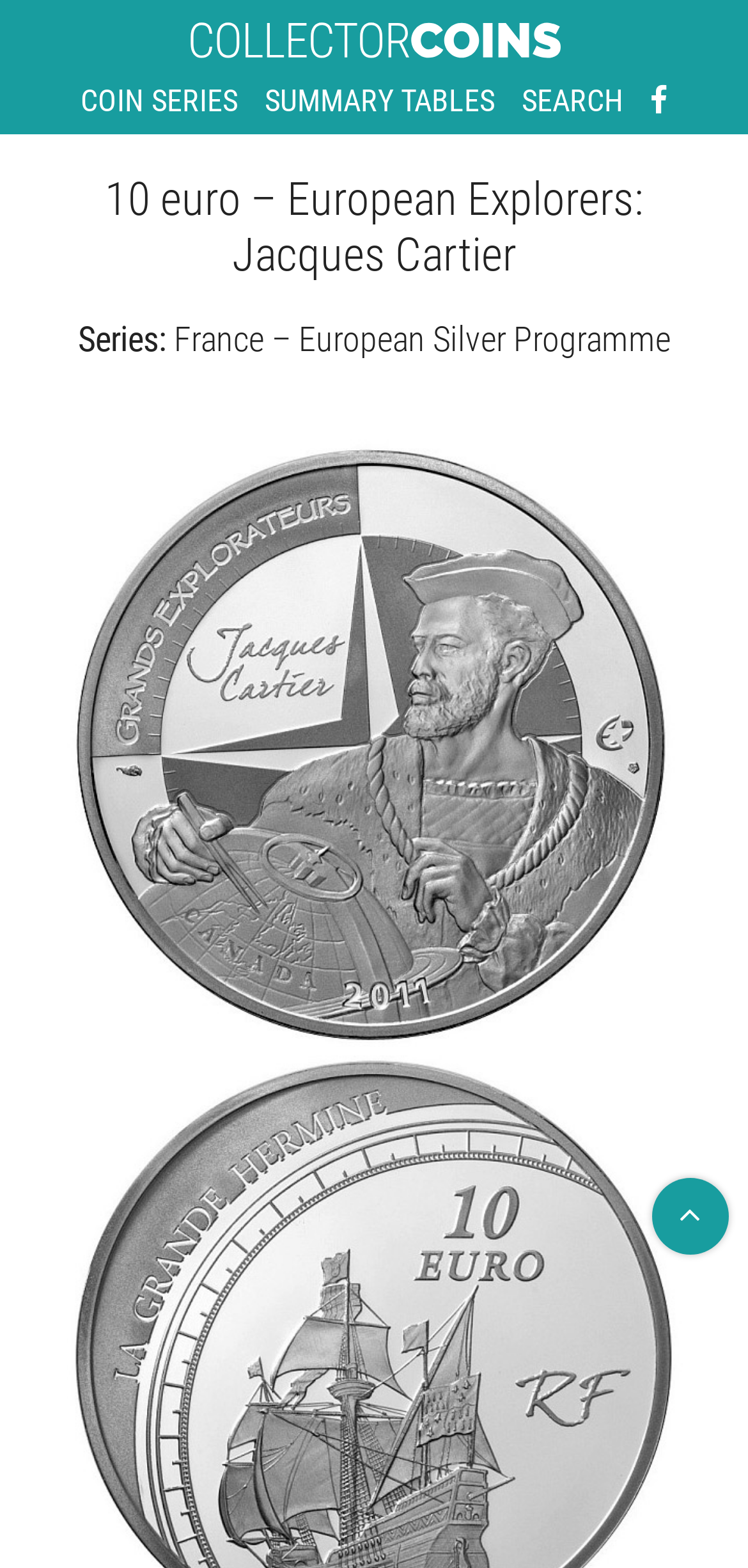Please give a concise answer to this question using a single word or phrase: 
What is the bounding box of the image related to 'Collector and commemorative coins'?

[0.246, 0.012, 0.754, 0.038]